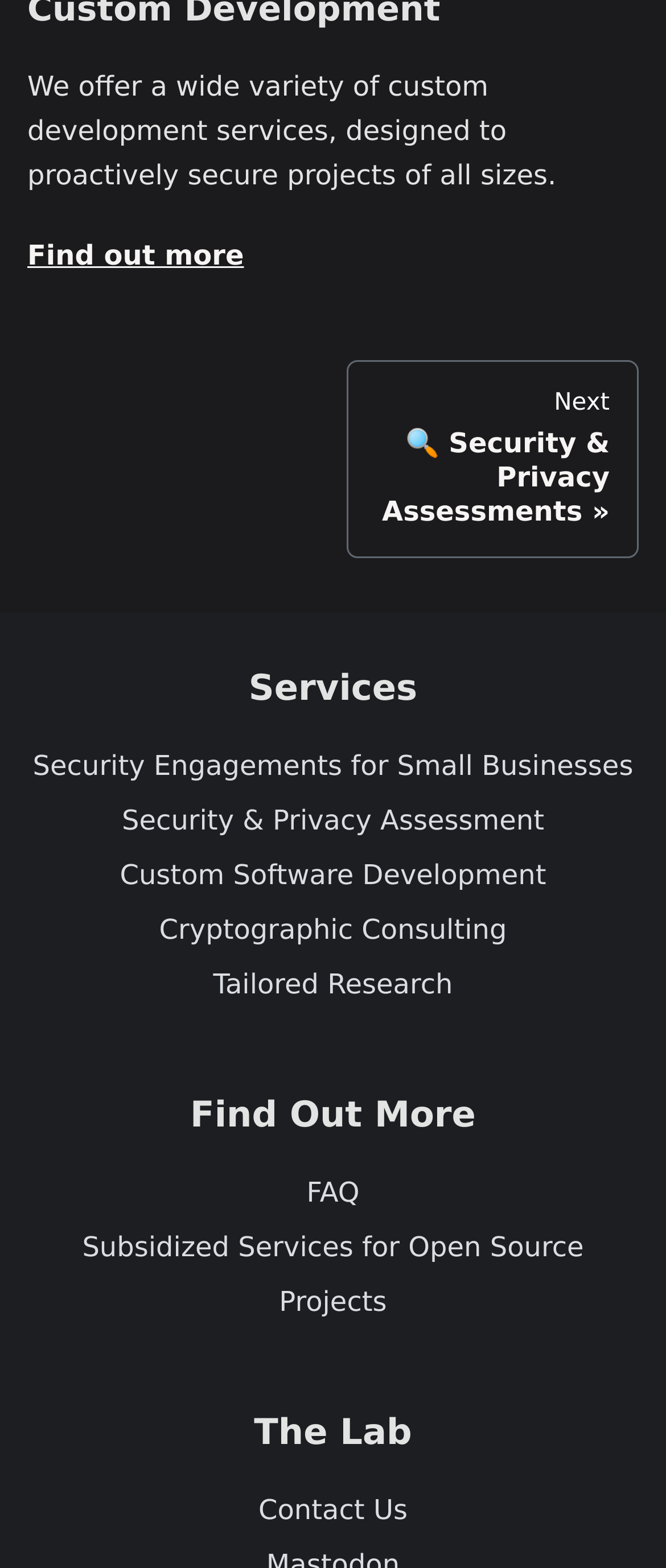Respond to the question below with a concise word or phrase:
What is the last link available on the webpage?

Contact Us